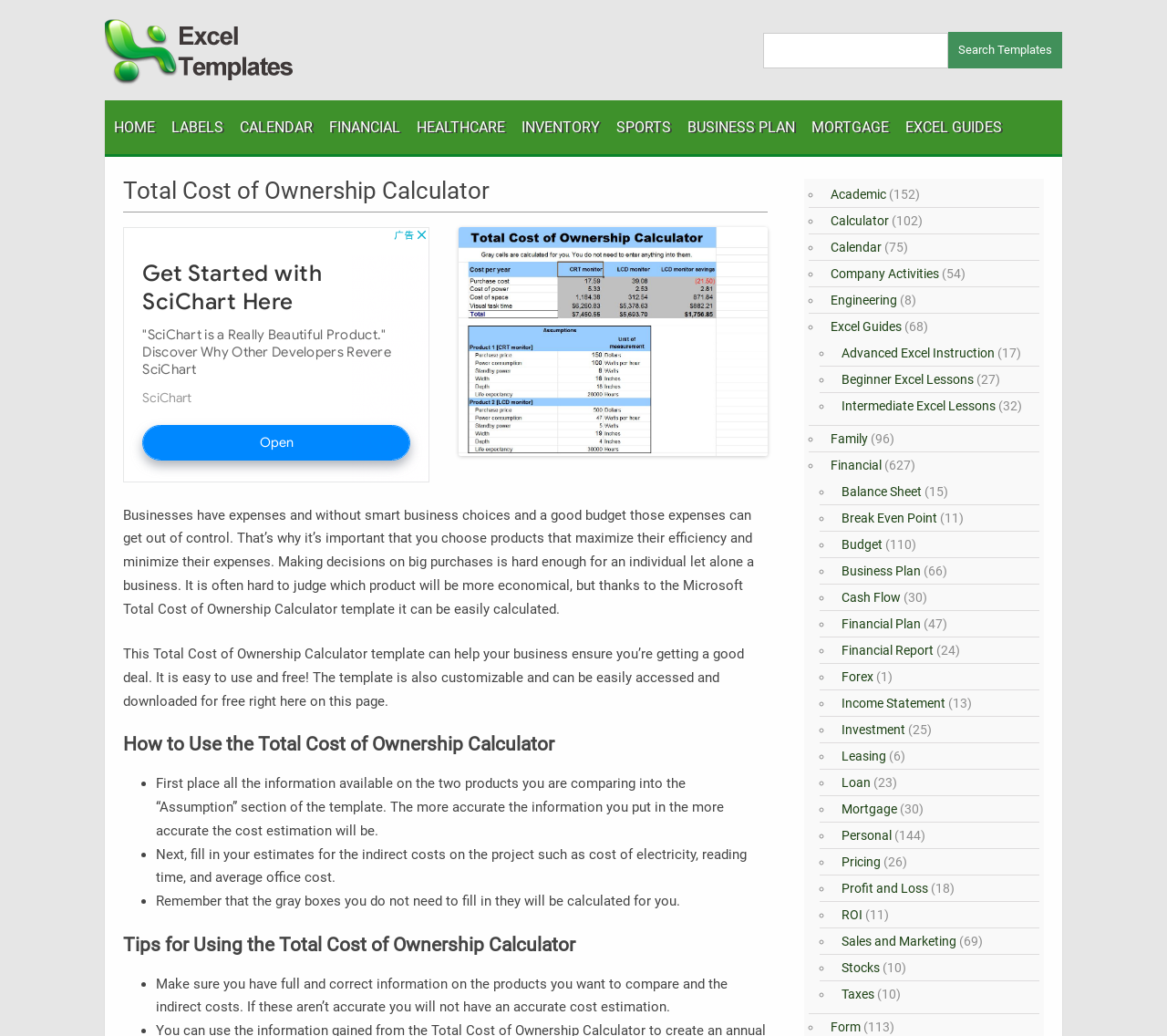Bounding box coordinates are to be given in the format (top-left x, top-left y, bottom-right x, bottom-right y). All values must be floating point numbers between 0 and 1. Provide the bounding box coordinate for the UI element described as: Financial Plan

[0.717, 0.595, 0.789, 0.609]